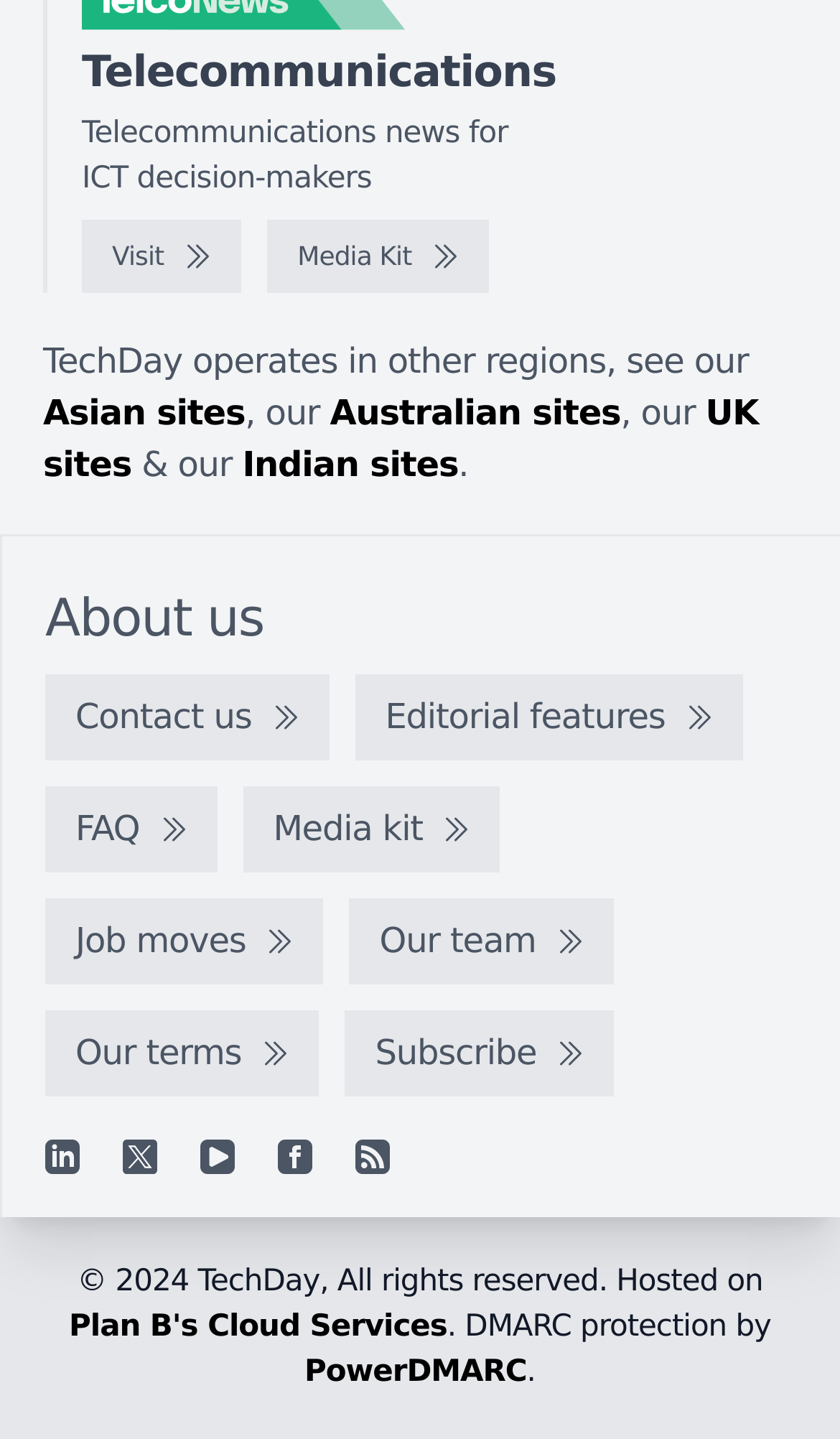Please determine the bounding box coordinates of the section I need to click to accomplish this instruction: "View Media Kit".

[0.318, 0.153, 0.582, 0.204]